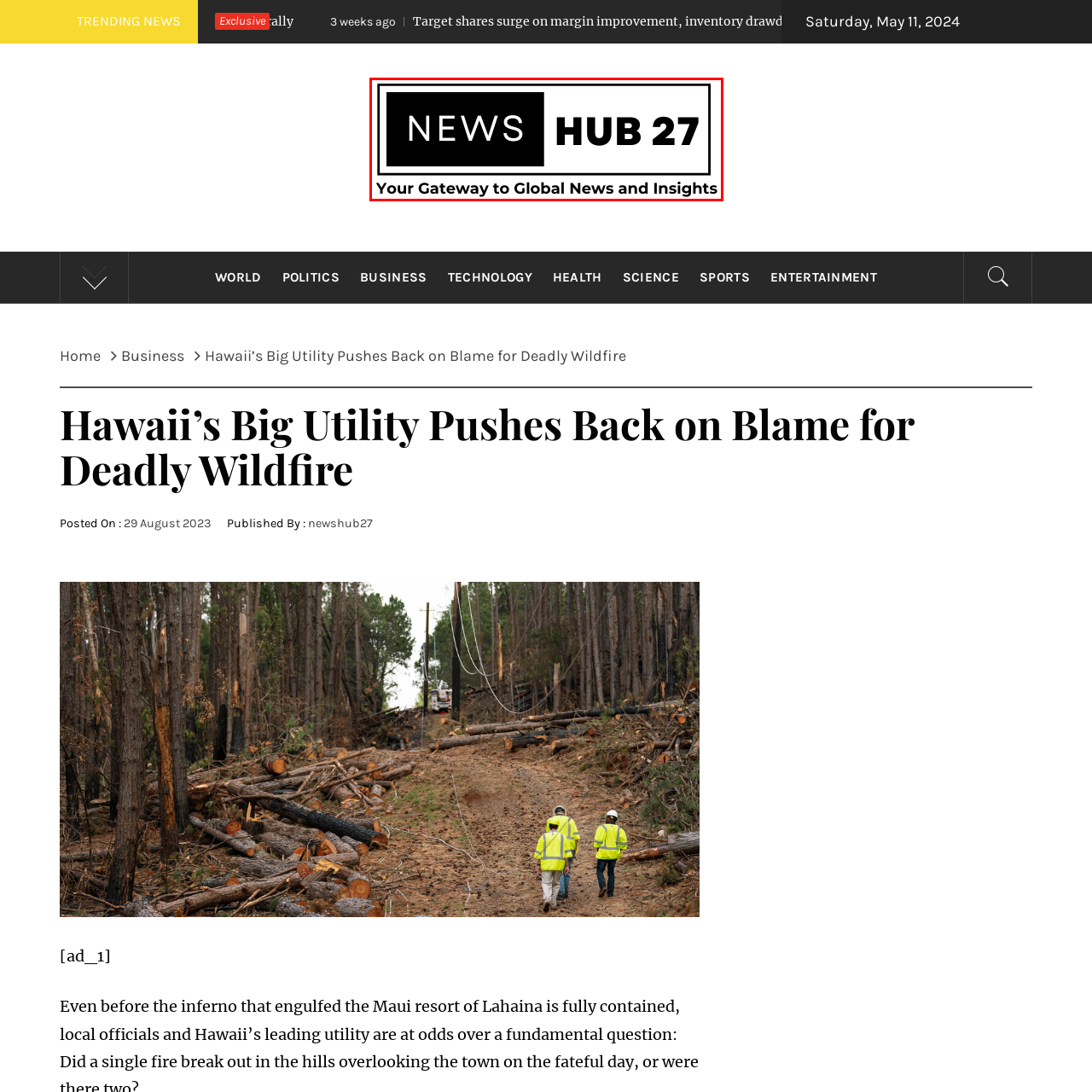Create a detailed narrative describing the image bounded by the red box.

The image features the logo for "NewsHub27," prominently displaying "NEWS" in bold letters above "HUB 27," suggesting a focus on delivering news updates and insights. Below the logo, a tagline reads "Your Gateway to Global News and Insights," reinforcing the platform's mission to provide comprehensive coverage of current events and relevant information. The design is sleek and modern, aiming to capture the attention of readers and establishing a professional identity for the news outlet.